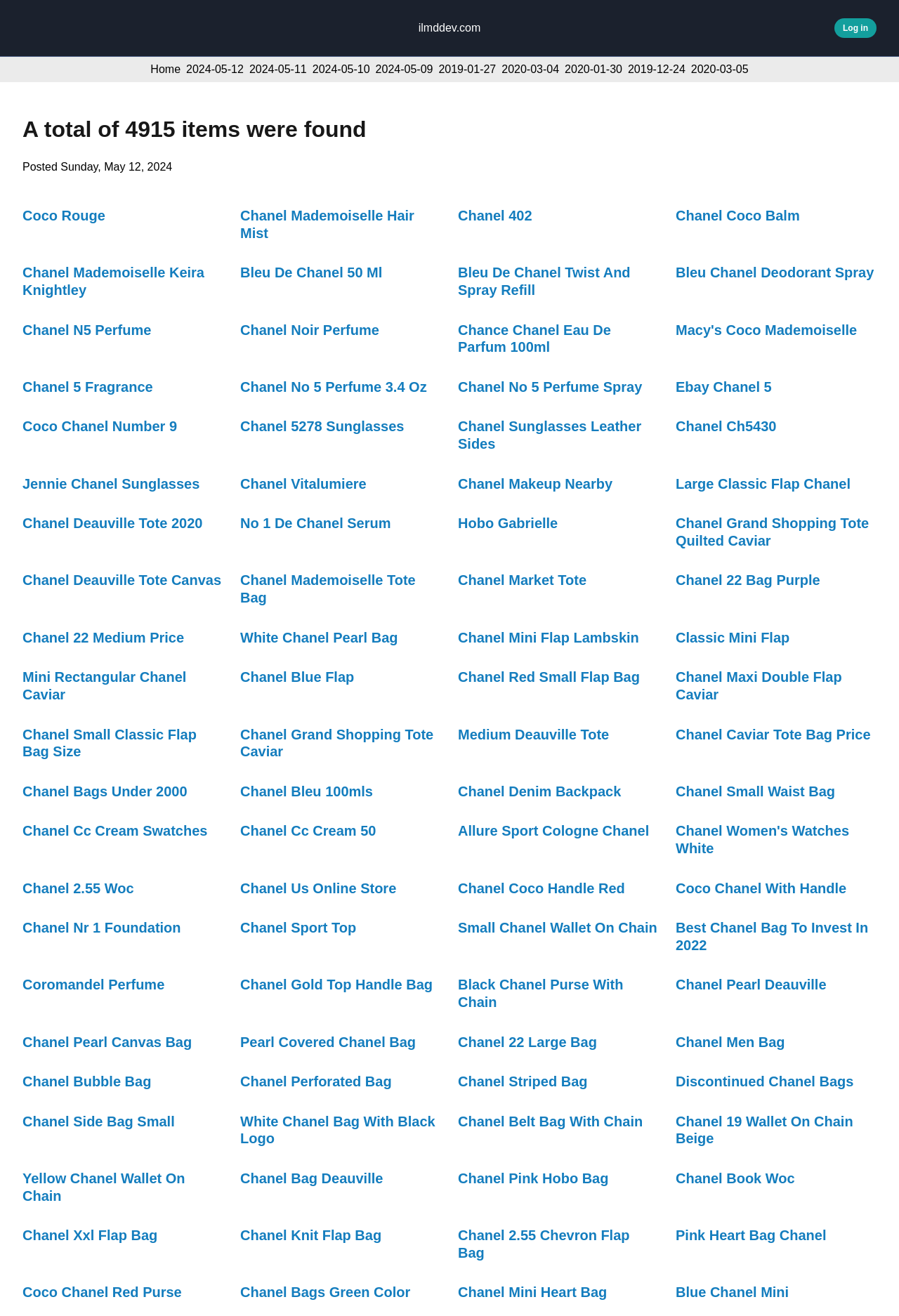Indicate the bounding box coordinates of the element that needs to be clicked to satisfy the following instruction: "Contact Fraunhofer IZM". The coordinates should be four float numbers between 0 and 1, i.e., [left, top, right, bottom].

None